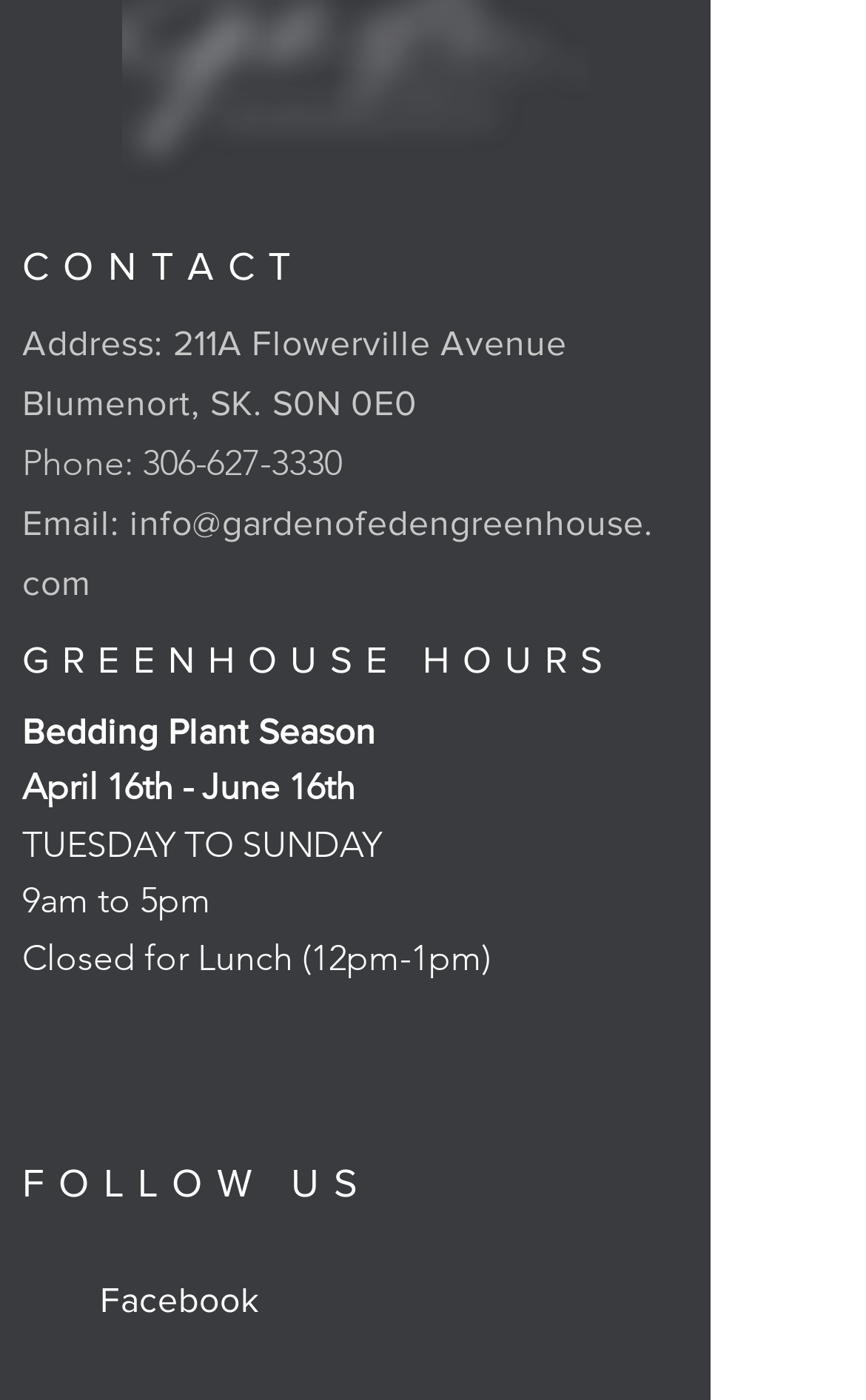Give a one-word or phrase response to the following question: How many social media platforms are listed in the 'FOLLOW US' section?

1